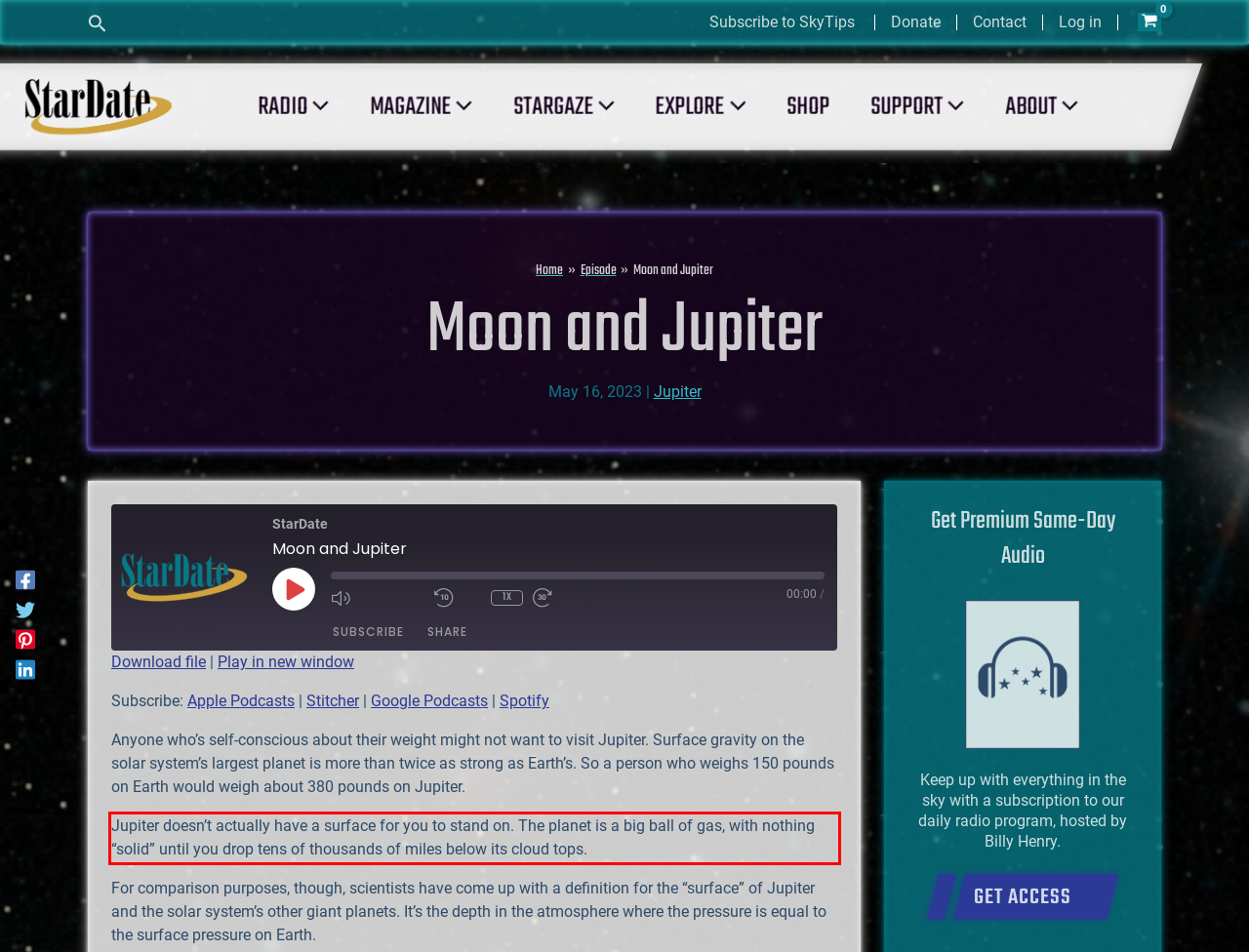You have a webpage screenshot with a red rectangle surrounding a UI element. Extract the text content from within this red bounding box.

Jupiter doesn’t actually have a surface for you to stand on. The planet is a big ball of gas, with nothing “solid” until you drop tens of thousands of miles below its cloud tops.